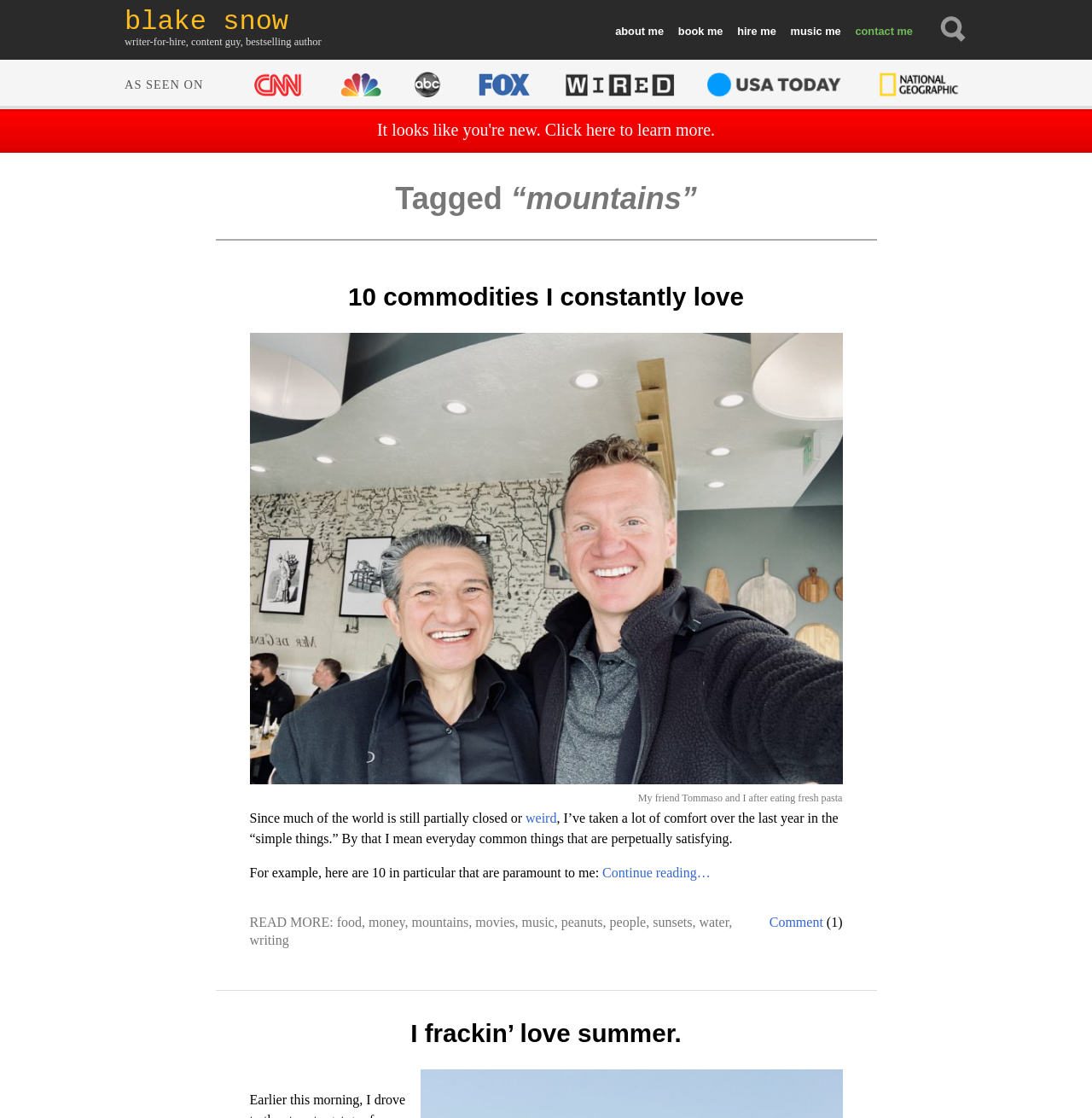Locate the bounding box coordinates of the element that should be clicked to execute the following instruction: "Read the article '10 commodities I constantly love'".

[0.229, 0.252, 0.771, 0.279]